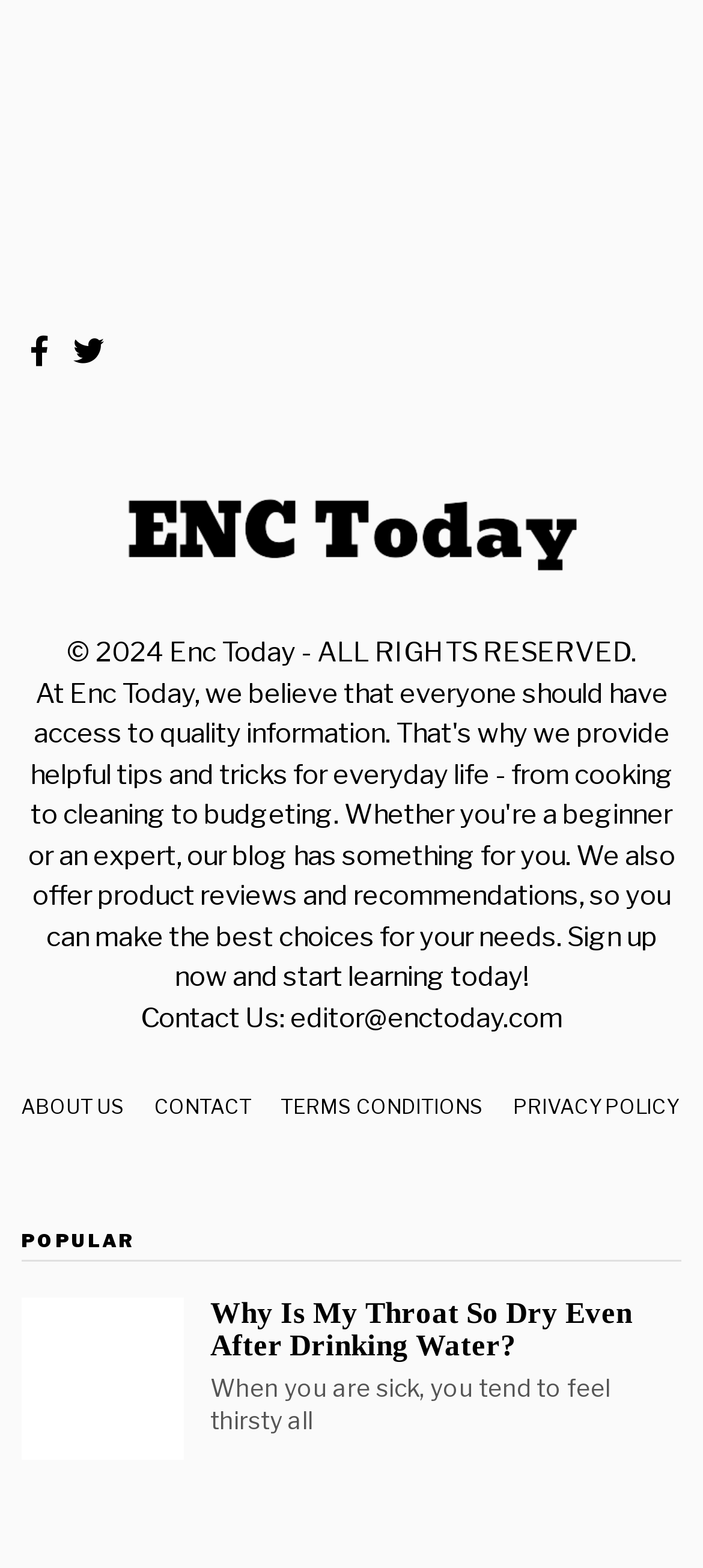Answer the question with a single word or phrase: 
How many links are in the footer section of the webpage?

5